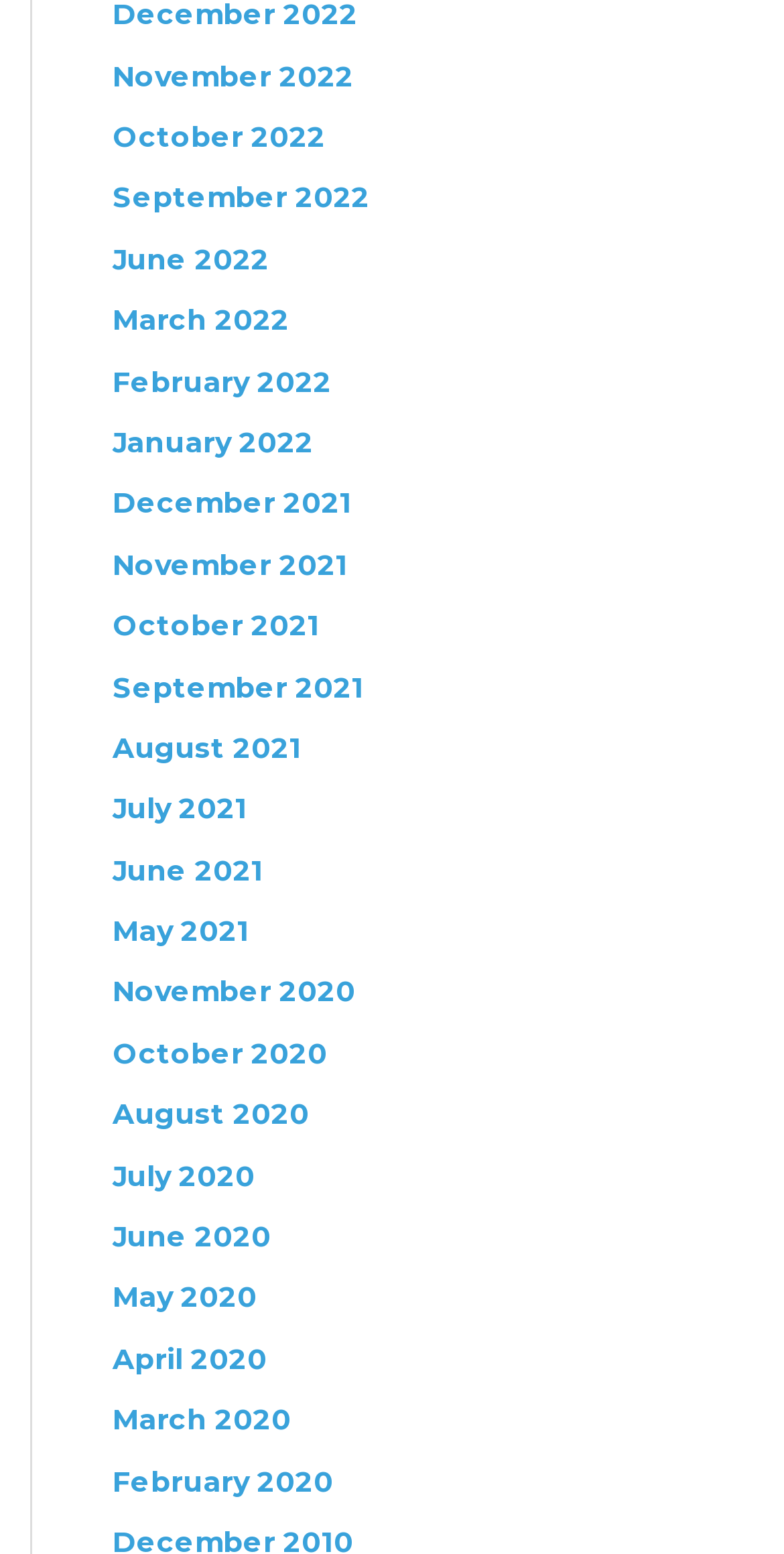How many months are listed in 2021?
Look at the screenshot and respond with a single word or phrase.

4